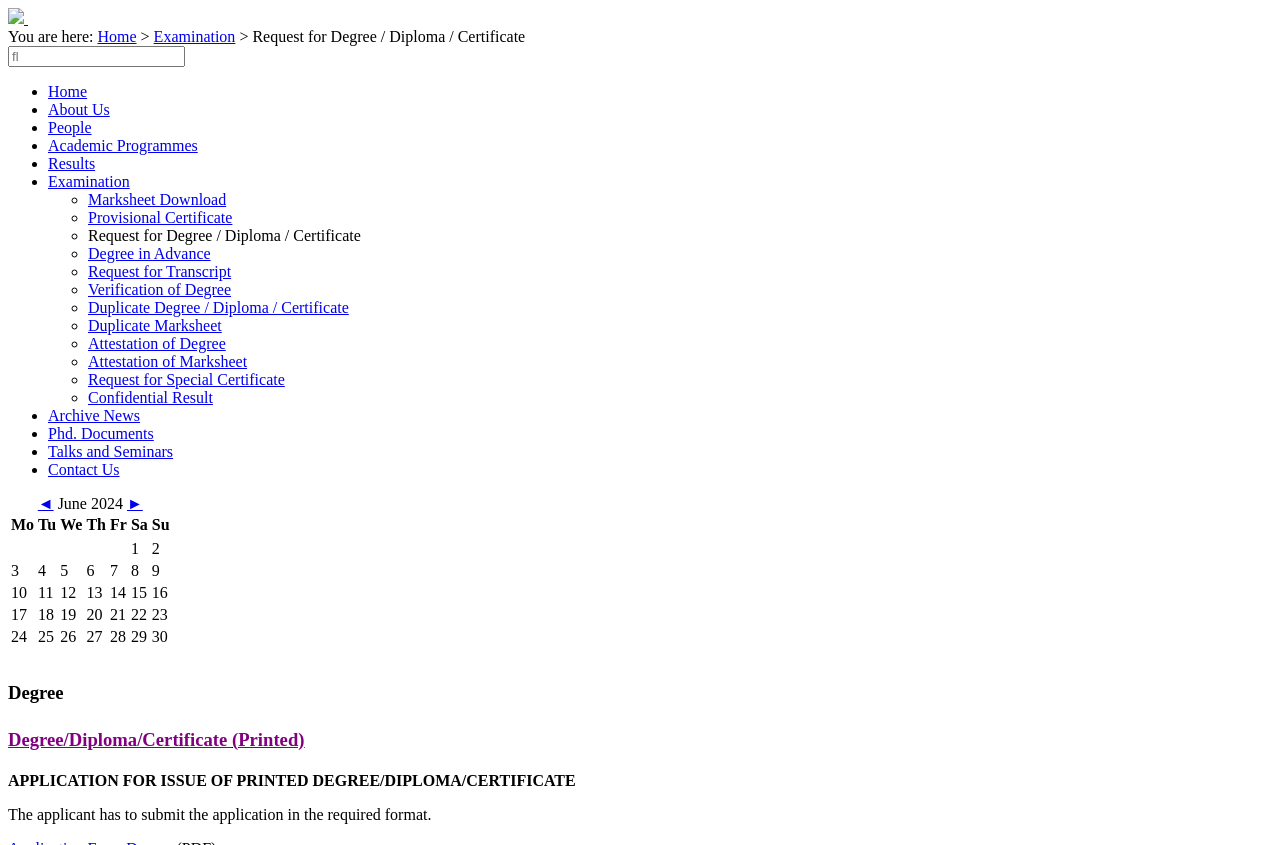Elaborate on the information and visuals displayed on the webpage.

This webpage is about requesting a degree, diploma, or certificate. At the top, there is a navigation bar with links to "Home", "Examination", and a search textbox. Below the navigation bar, there is a breadcrumb trail indicating the current page, "Request for Degree / Diploma / Certificate".

On the left side of the page, there is a list of links categorized into two sections. The first section has links to "Home", "About Us", "People", "Academic Programmes", "Results", and "Examination". The second section has links to various services related to degree and certificate requests, such as "Marksheet Download", "Provisional Certificate", "Degree in Advance", and "Verification of Degree".

On the right side of the page, there is a calendar table showing the dates for June 2024. The table has a caption and navigation links to move to the previous or next month. The table itself has seven columns, one for each day of the week, and multiple rows showing the dates.

At the bottom of the page, there is another list of links categorized into sections. The first section has links to "Archive News", "Phd. Documents", "Talks and Seminars", and "Contact Us".